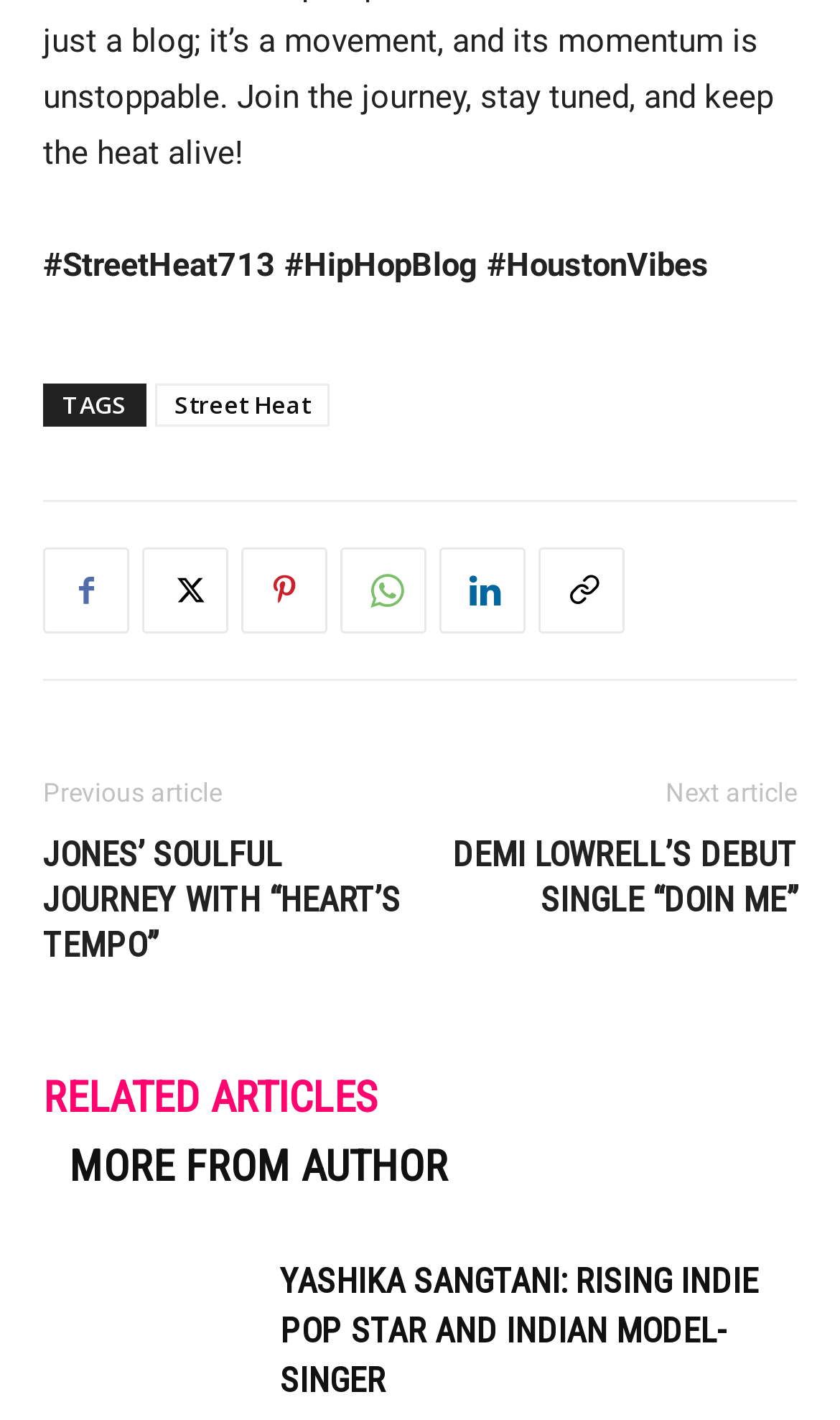Point out the bounding box coordinates of the section to click in order to follow this instruction: "Click on the 'Street Heat' link".

[0.185, 0.271, 0.392, 0.301]